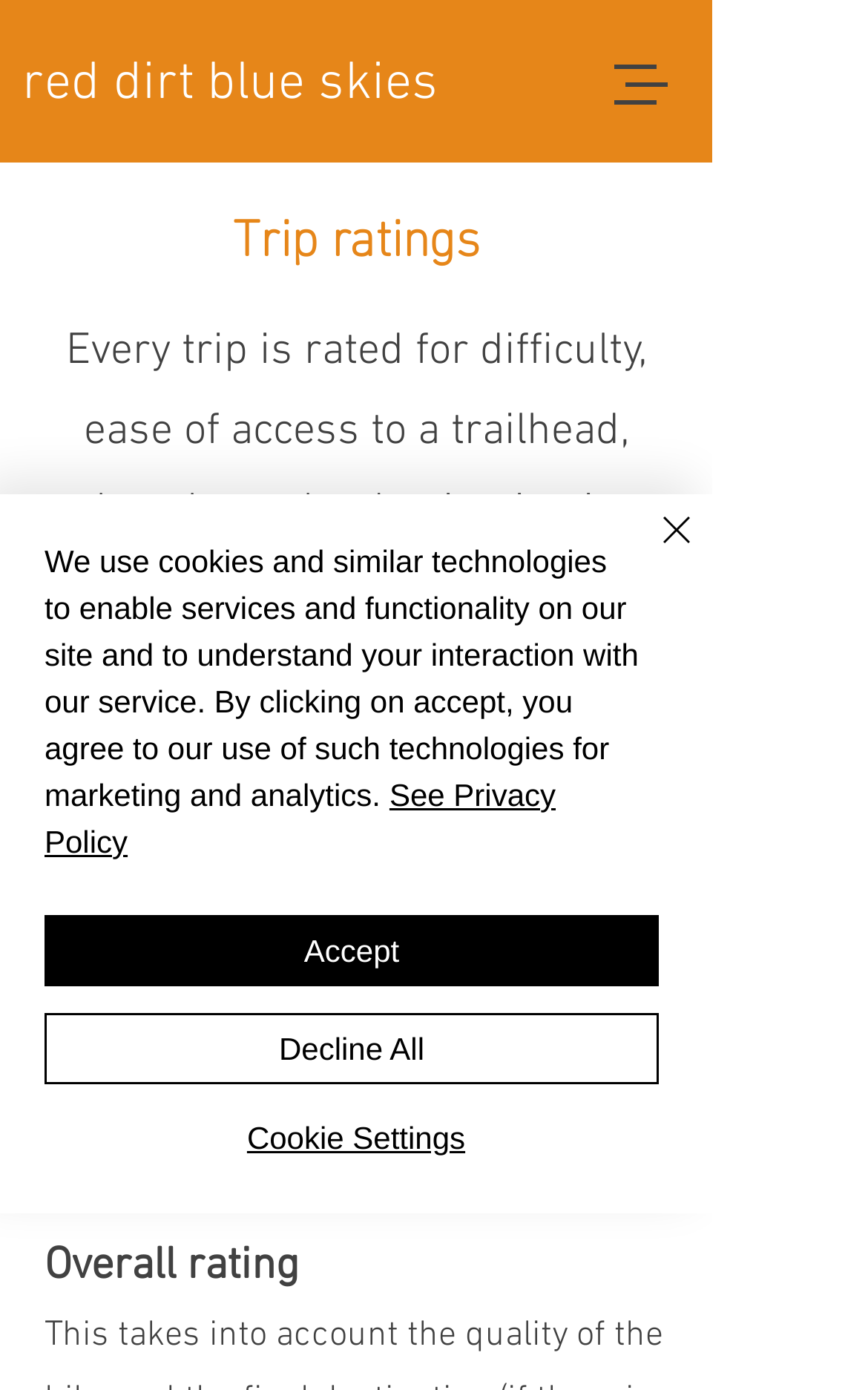Given the description "Cookie Settings", provide the bounding box coordinates of the corresponding UI element.

[0.056, 0.802, 0.764, 0.834]